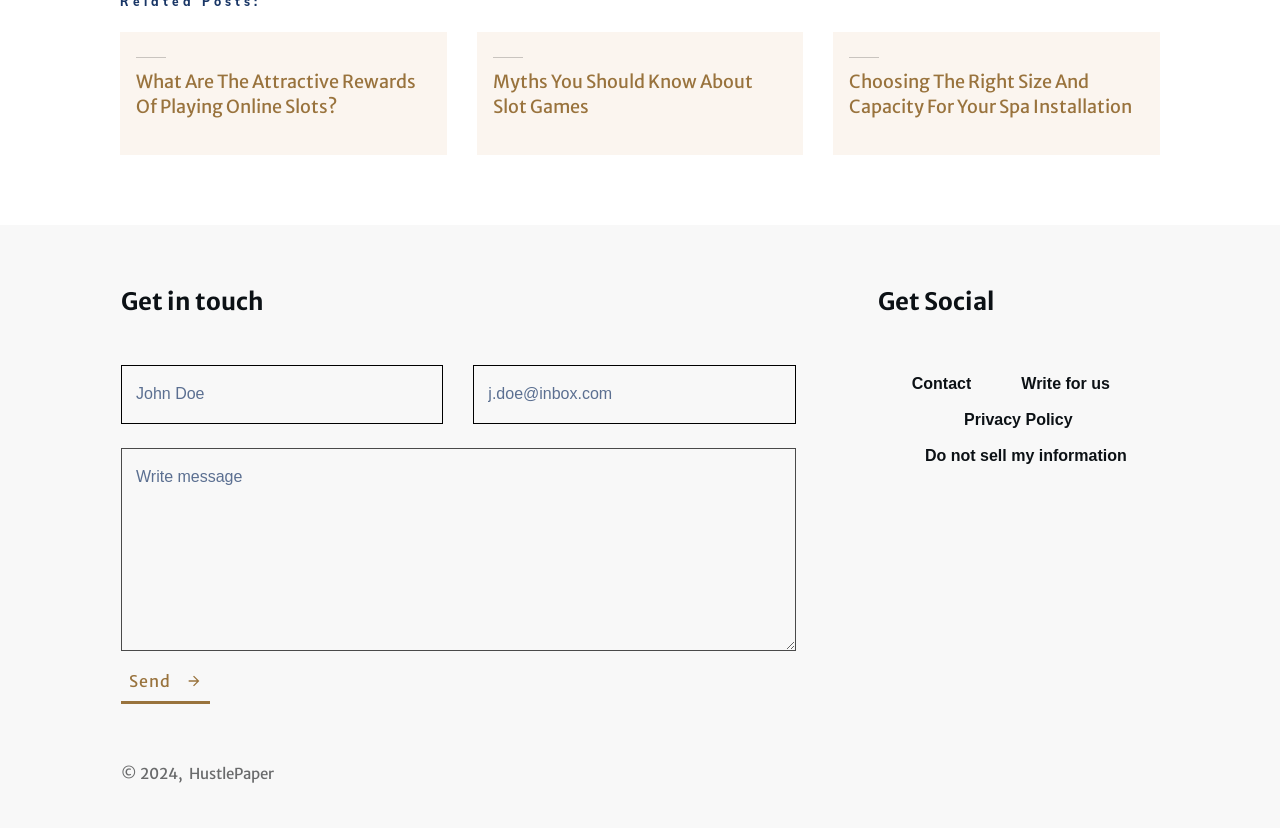Please identify the bounding box coordinates of the element I should click to complete this instruction: 'Enter your name in the text field'. The coordinates should be given as four float numbers between 0 and 1, like this: [left, top, right, bottom].

[0.095, 0.441, 0.346, 0.512]